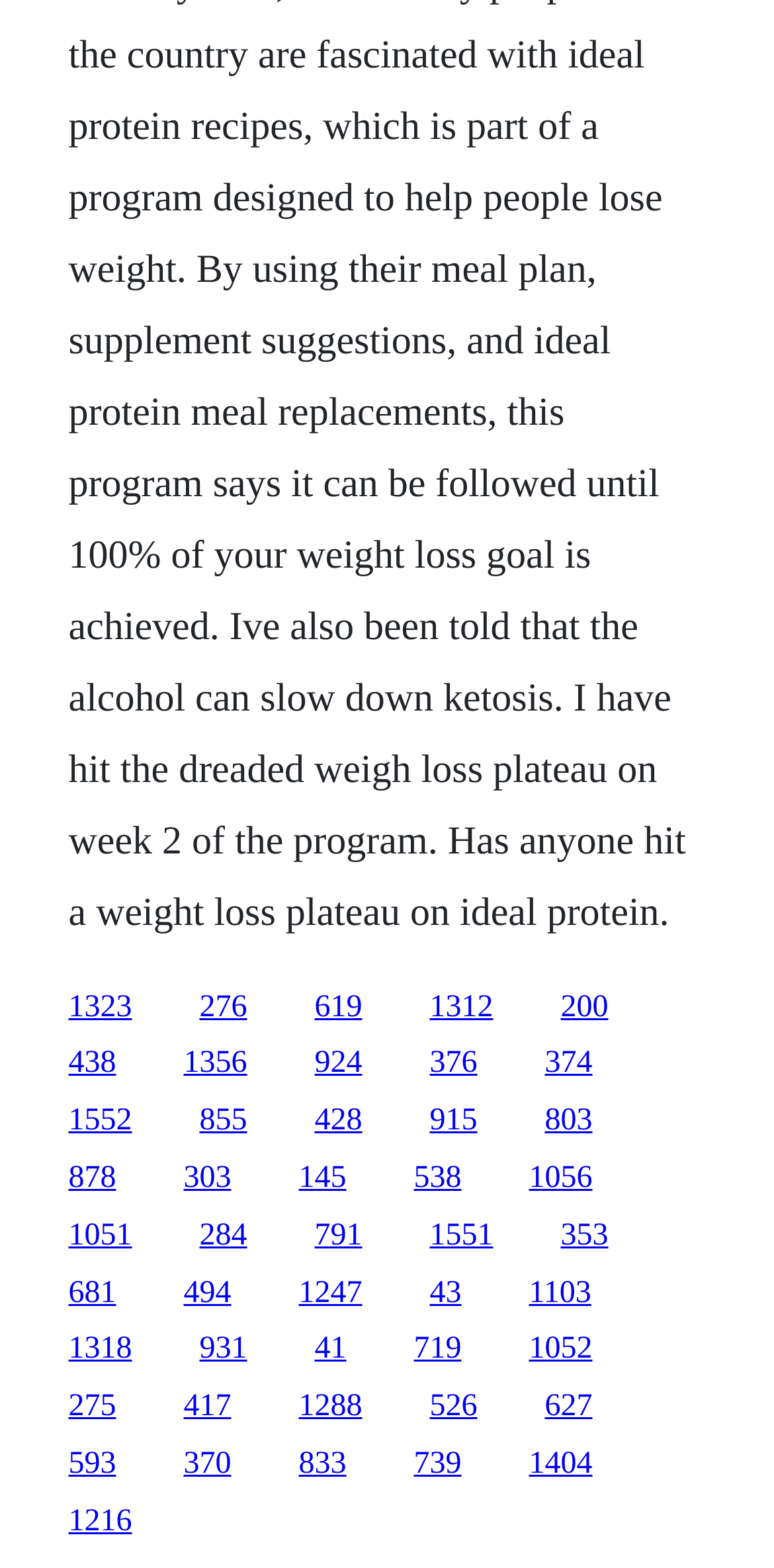Answer the question below in one word or phrase:
What type of content is presented on this webpage?

Links